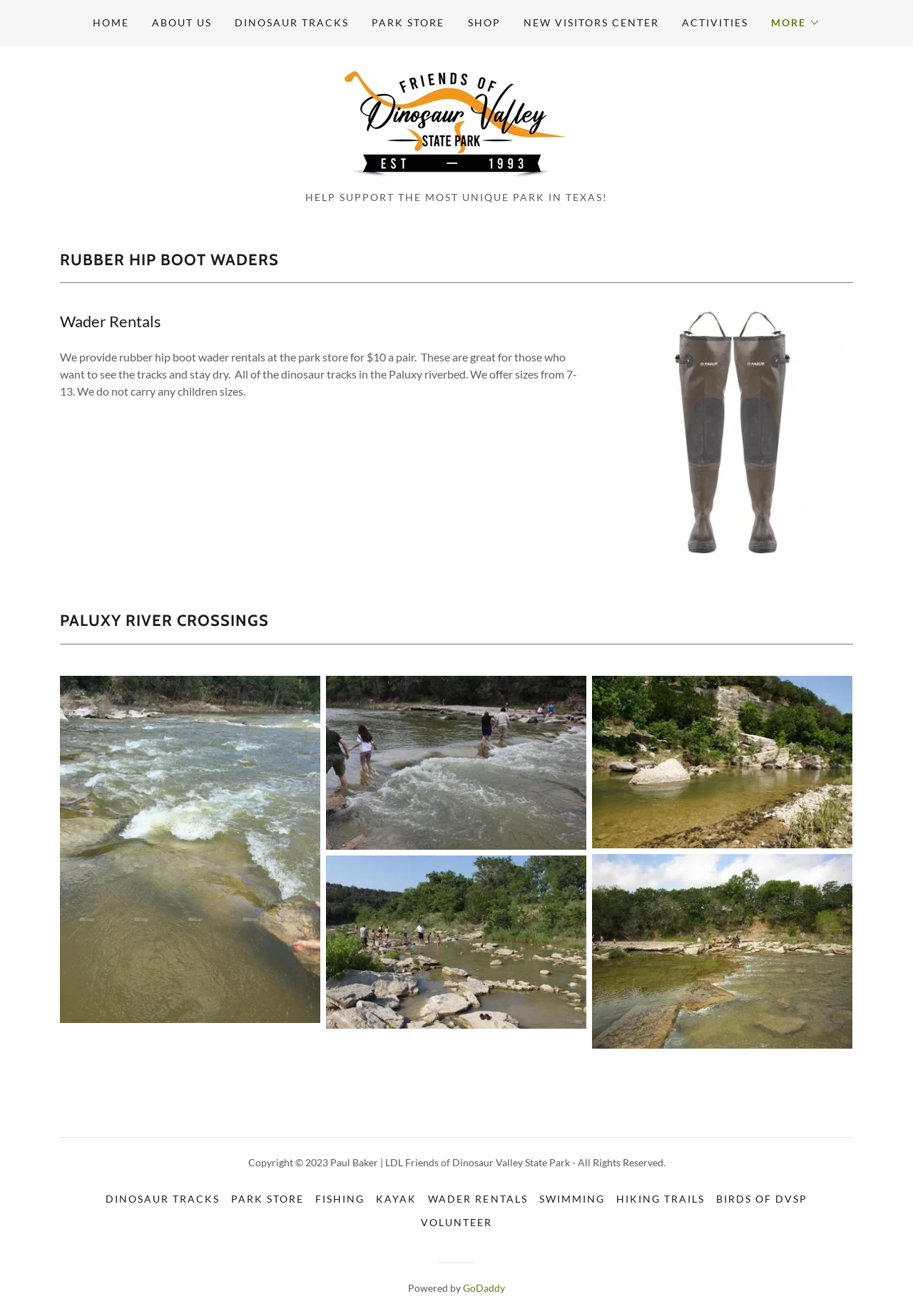Locate and extract the text of the main heading on the webpage.

RUBBER HIP BOOT WADERS